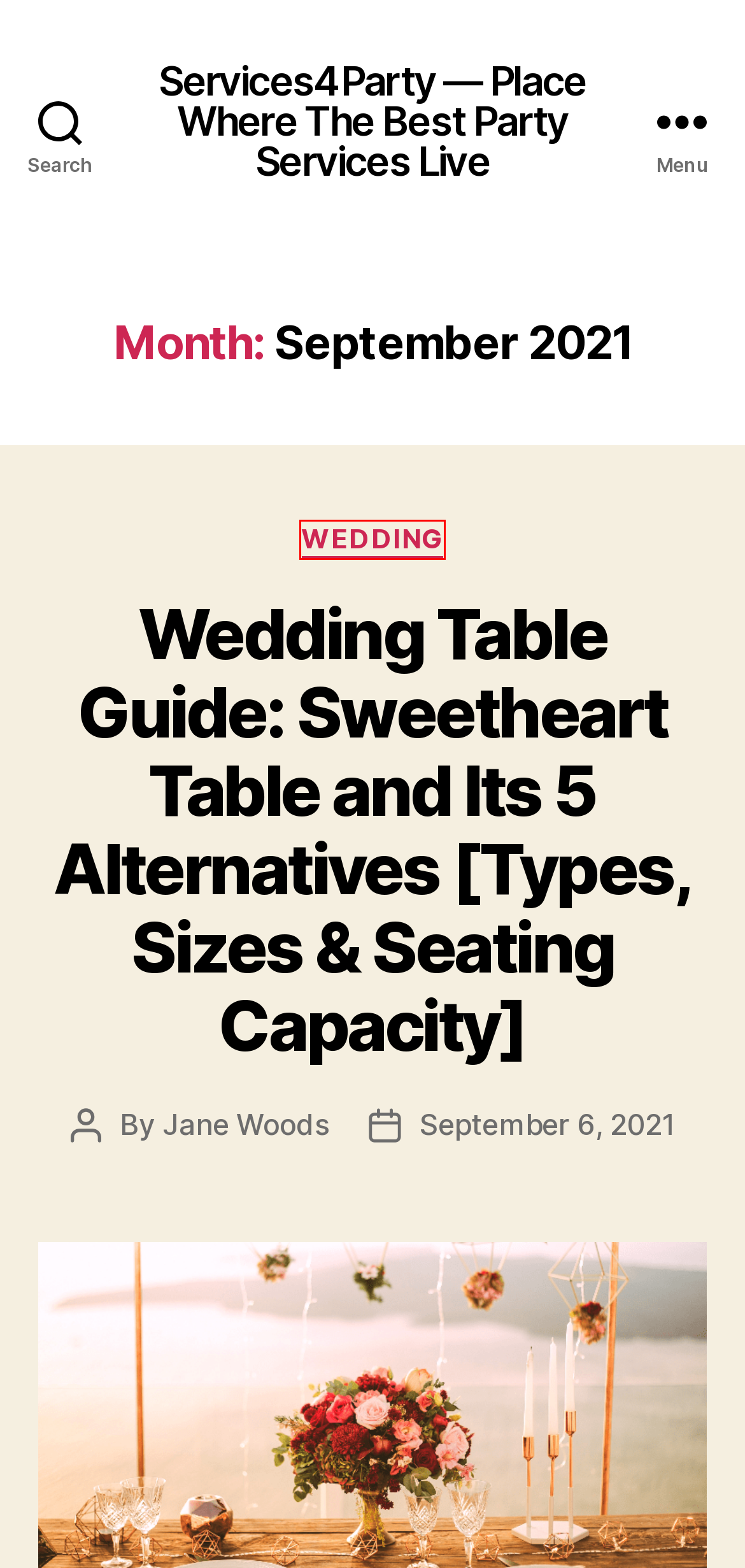Review the screenshot of a webpage that includes a red bounding box. Choose the most suitable webpage description that matches the new webpage after clicking the element within the red bounding box. Here are the candidates:
A. November 2021 - Services4Party — Place Where The Best Party Services Live
B. 20 Inspirational Bachelor Party Ideas in Edmonton - Services4Party
C. Definitive Guide To Wedding Tables – Dimensions, Decorations, Peculiarities
D. Blog Tool, Publishing Platform, and CMS | WordPress.org English (Canada)
E. Wedding Archives - Services4Party — Place Where The Best Party Services Live
F. Jane Woods, Author at Services4Party — Place Where The Best Party Services Live
G. Services4Party — Place Where The Best Party Services Live
H. Log In ‹ Services4Party — Place Where The Best Party Services Live — WordPress

E